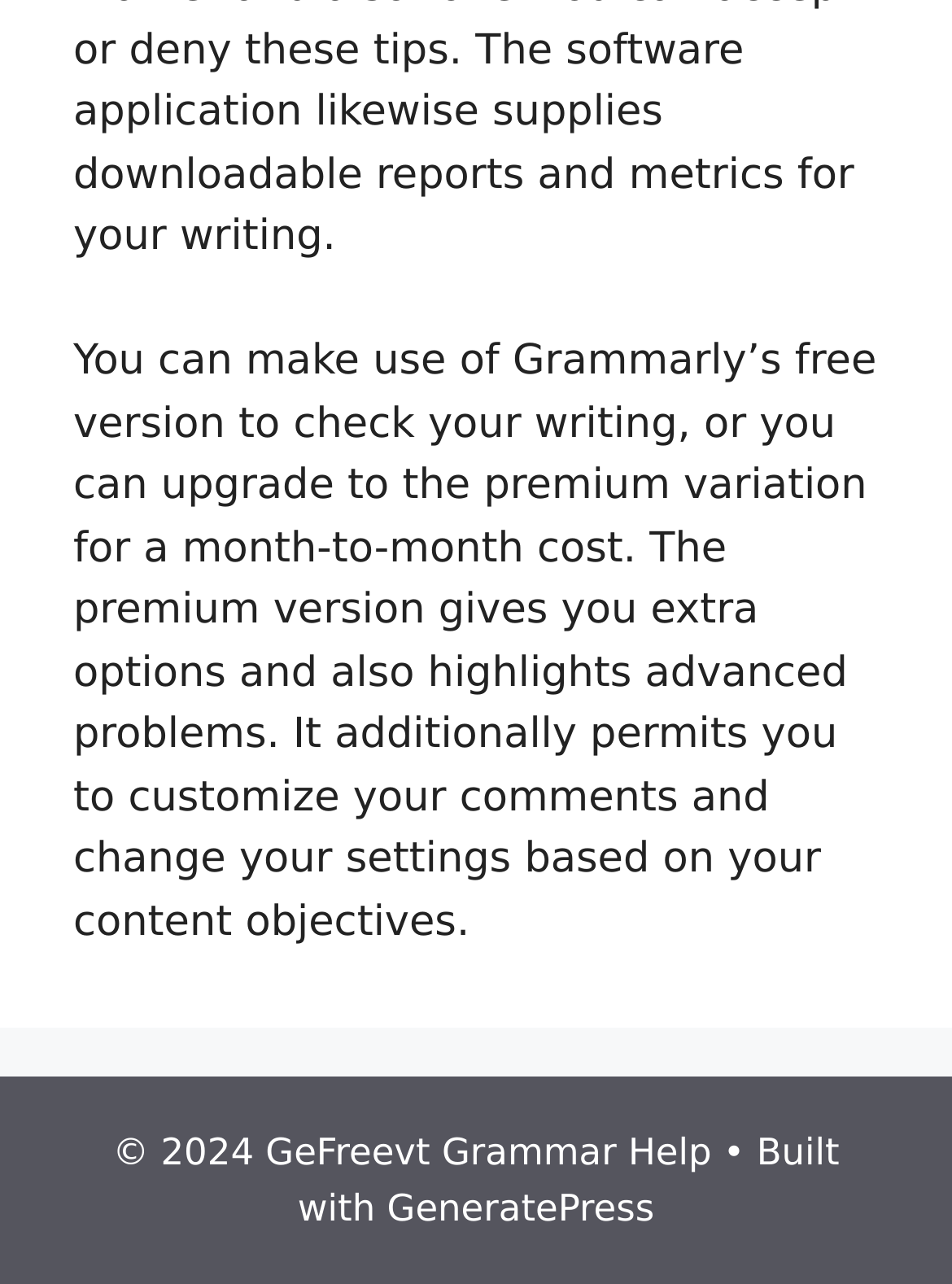Bounding box coordinates are specified in the format (top-left x, top-left y, bottom-right x, bottom-right y). All values are floating point numbers bounded between 0 and 1. Please provide the bounding box coordinate of the region this sentence describes: GeneratePress

[0.406, 0.923, 0.687, 0.958]